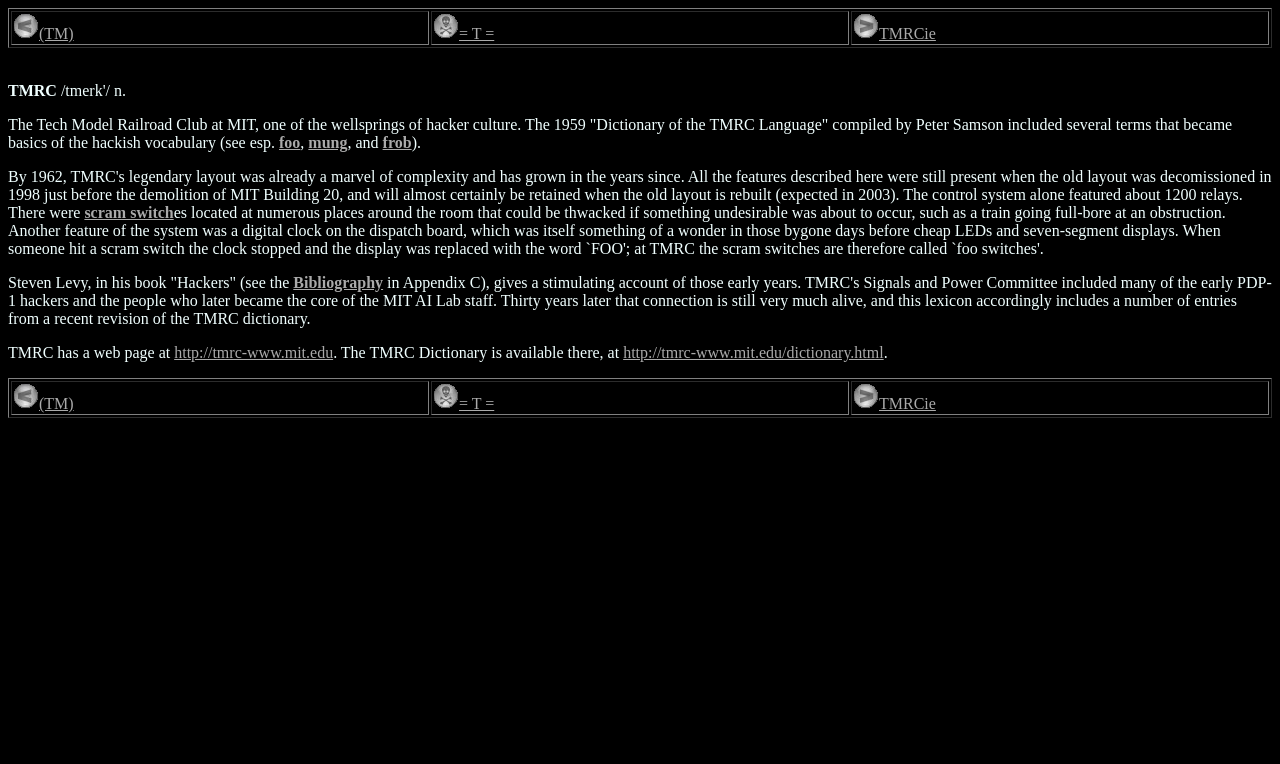What is the URL of the TMRC webpage?
Please answer the question with as much detail as possible using the screenshot.

The webpage contains a link with the text 'http://tmrc-www.mit.edu' which is the URL of the TMRC webpage.